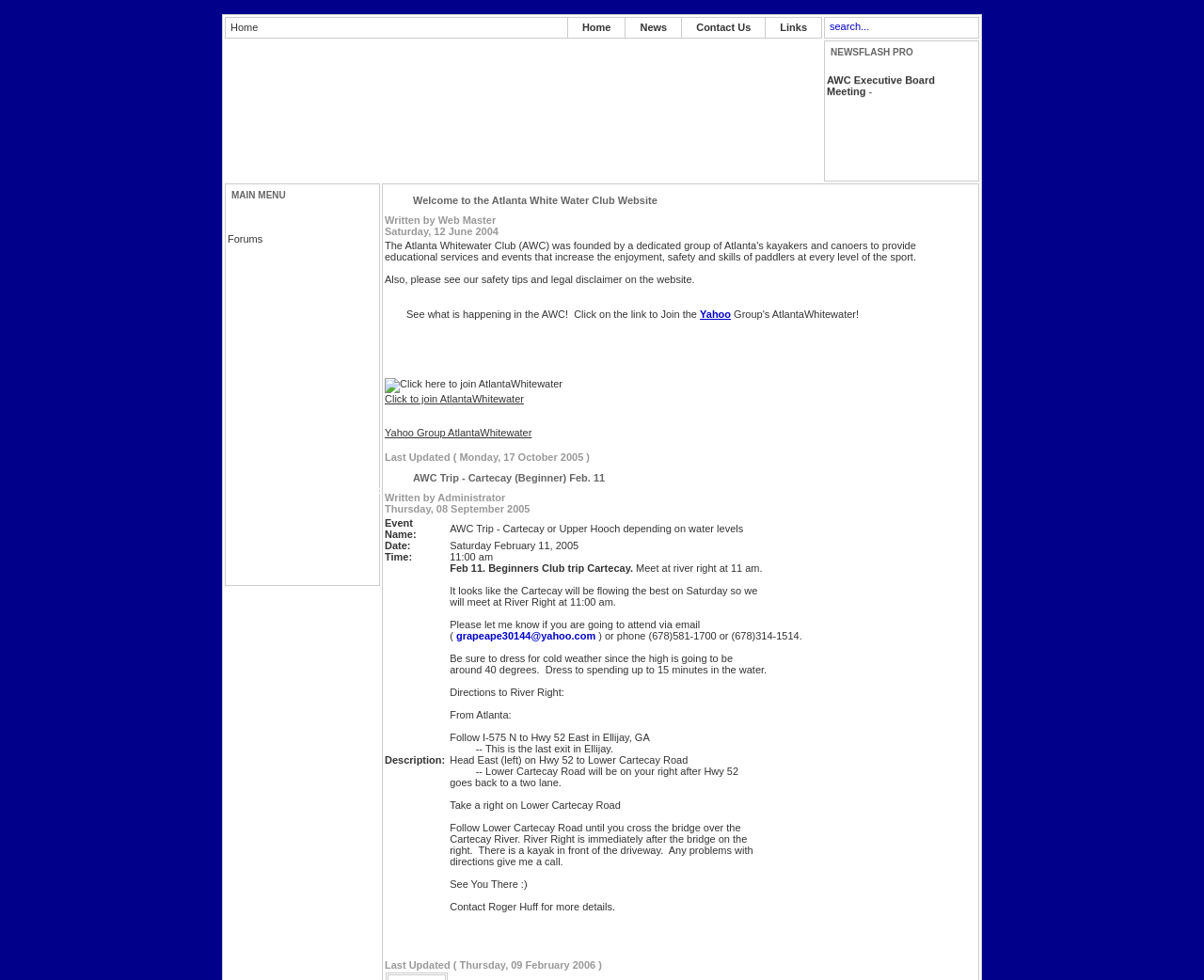Identify the bounding box coordinates of the clickable region necessary to fulfill the following instruction: "Contact the Atlanta White Water Club". The bounding box coordinates should be four float numbers between 0 and 1, i.e., [left, top, right, bottom].

[0.567, 0.018, 0.635, 0.038]